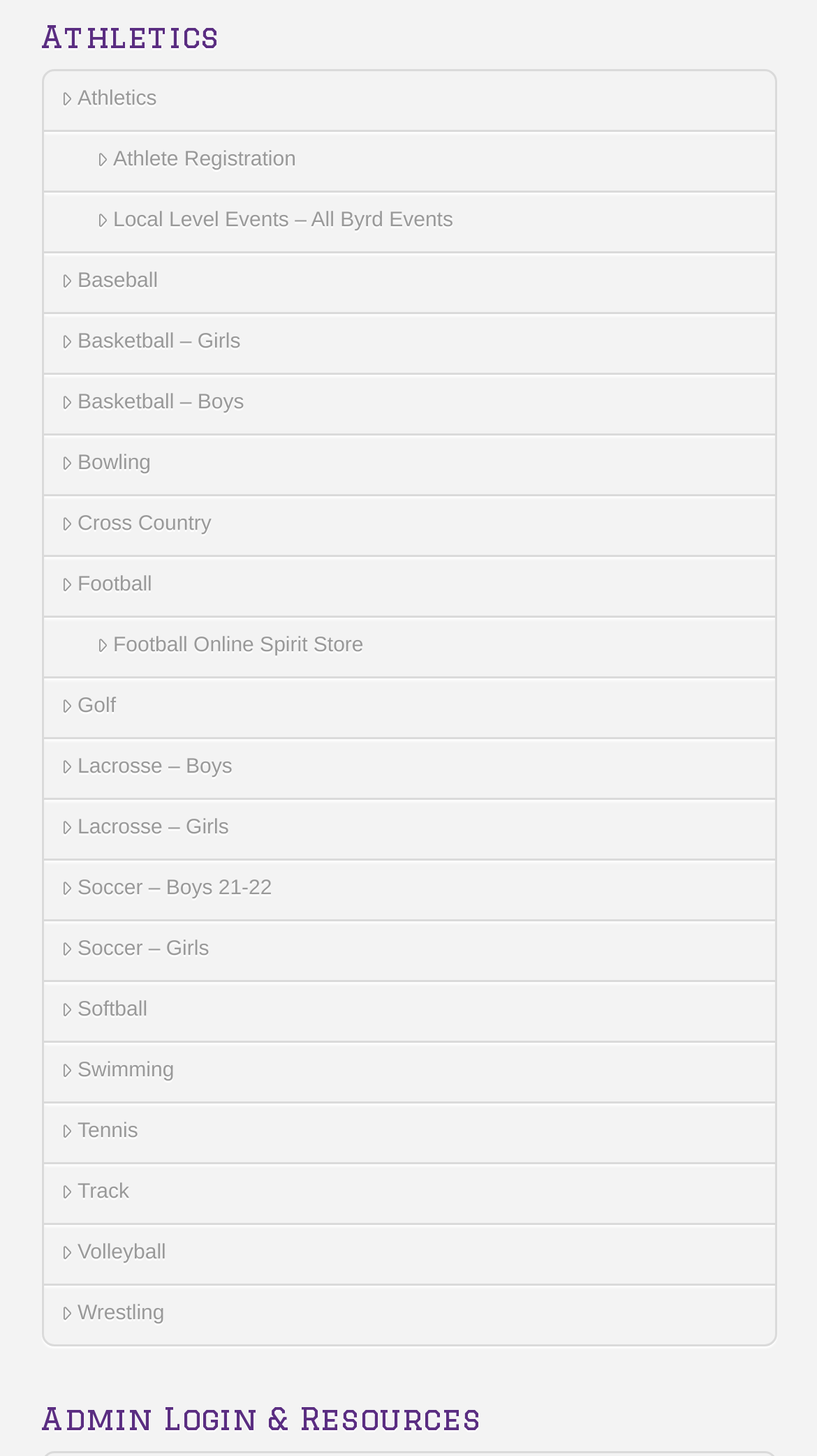Determine the bounding box coordinates of the clickable element to achieve the following action: 'click on Athletics'. Provide the coordinates as four float values between 0 and 1, formatted as [left, top, right, bottom].

[0.05, 0.015, 0.95, 0.037]